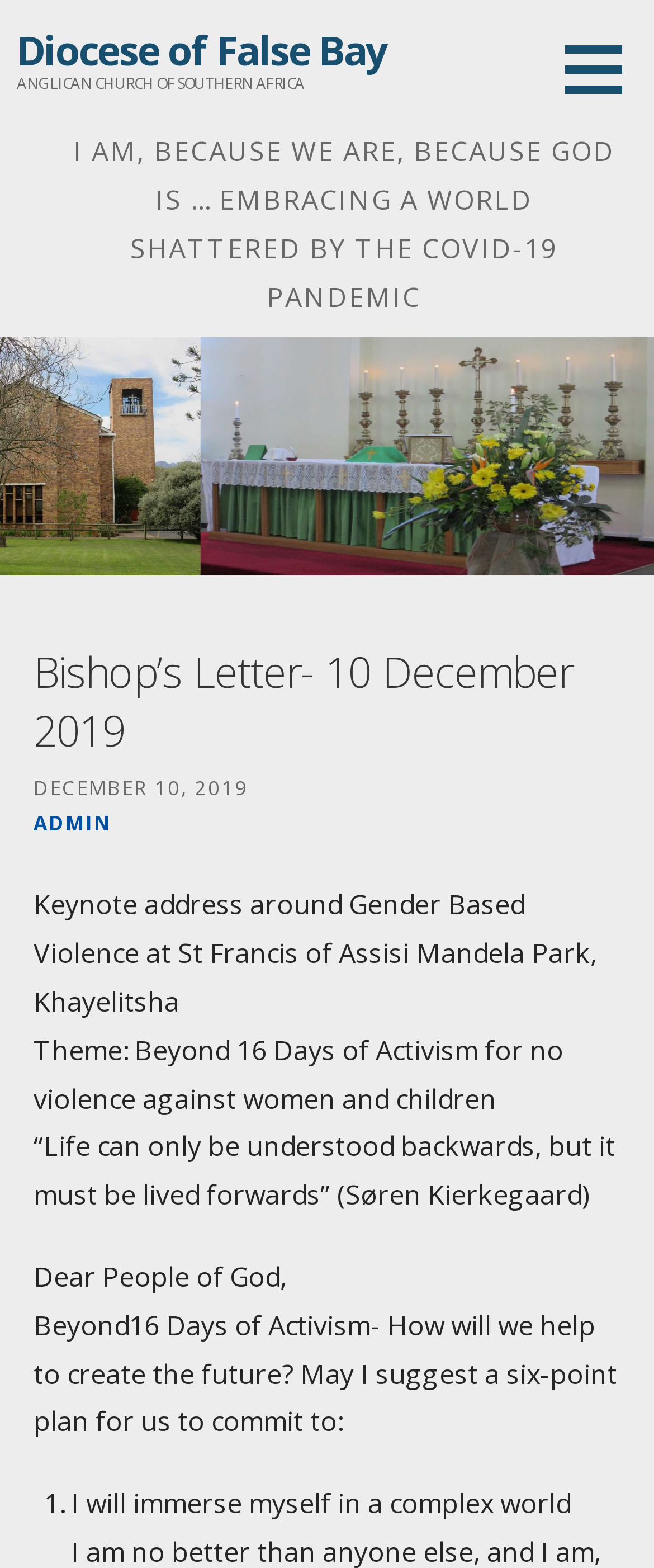Summarize the webpage with intricate details.

The webpage appears to be a blog post or article from the Diocese of False Bay, specifically a Bishop's letter dated December 10, 2019. At the top left of the page, there is a link to the Diocese of False Bay, followed by a static text element displaying the title "ANGLICAN CHURCH OF SOUTHERN AFRICA". On the top right, there is a button with no text.

Below the title, there is a prominent header section that spans most of the page's width. The header contains the title "Bishop's Letter- 10 December 2019" and a subtitle "DECEMBER 10, 2019". To the right of the subtitle, there is a link labeled "ADMIN".

The main content of the page is a lengthy text, which appears to be a keynote address or sermon. The text is divided into several paragraphs, with the first paragraph discussing Gender-Based Violence. The text also includes a quote from Søren Kierkegaard and a greeting to the "People of God".

The main content is followed by a list, introduced by the text "Beyond 16 Days of Activism- How will we help to create the future? May I suggest a six-point plan for us to commit to:". The list has a single item, labeled "1.", with the text "I will immerse myself in a complex world".